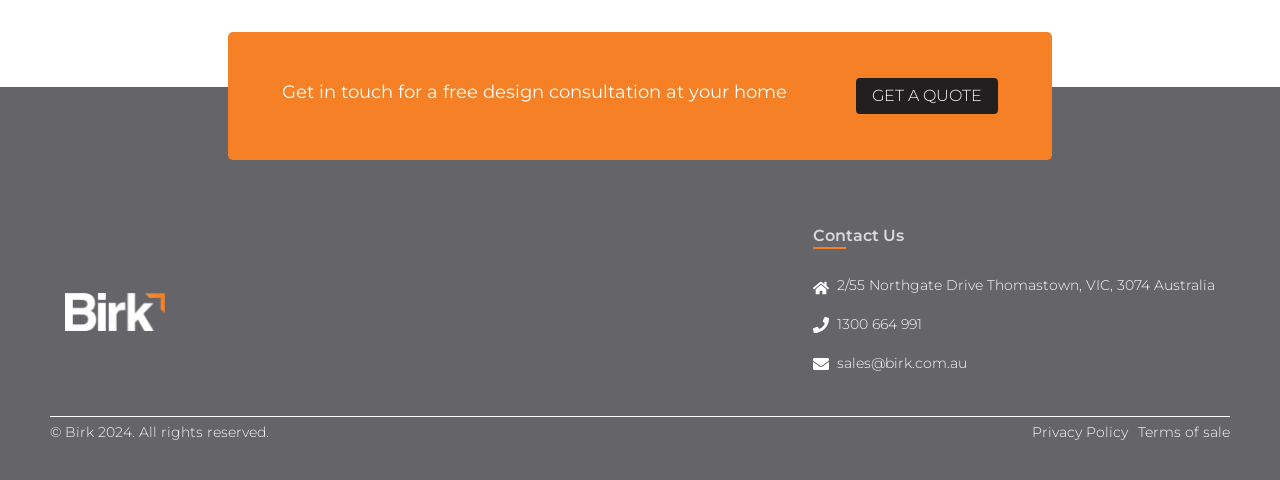What is the company's phone number?
Look at the image and provide a short answer using one word or a phrase.

1300 664 991